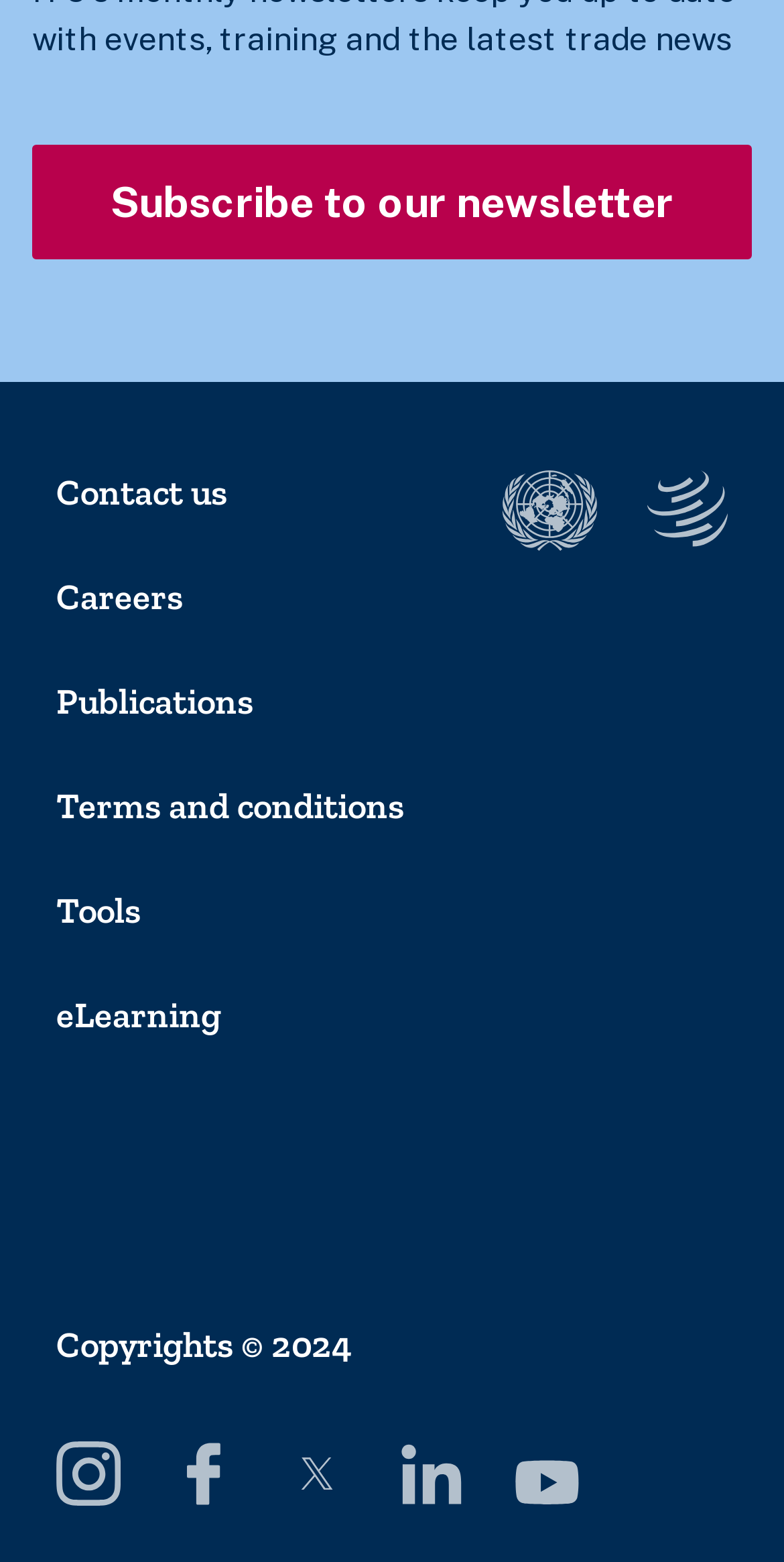Locate the bounding box coordinates of the area you need to click to fulfill this instruction: 'Contact us'. The coordinates must be in the form of four float numbers ranging from 0 to 1: [left, top, right, bottom].

[0.072, 0.301, 0.928, 0.329]